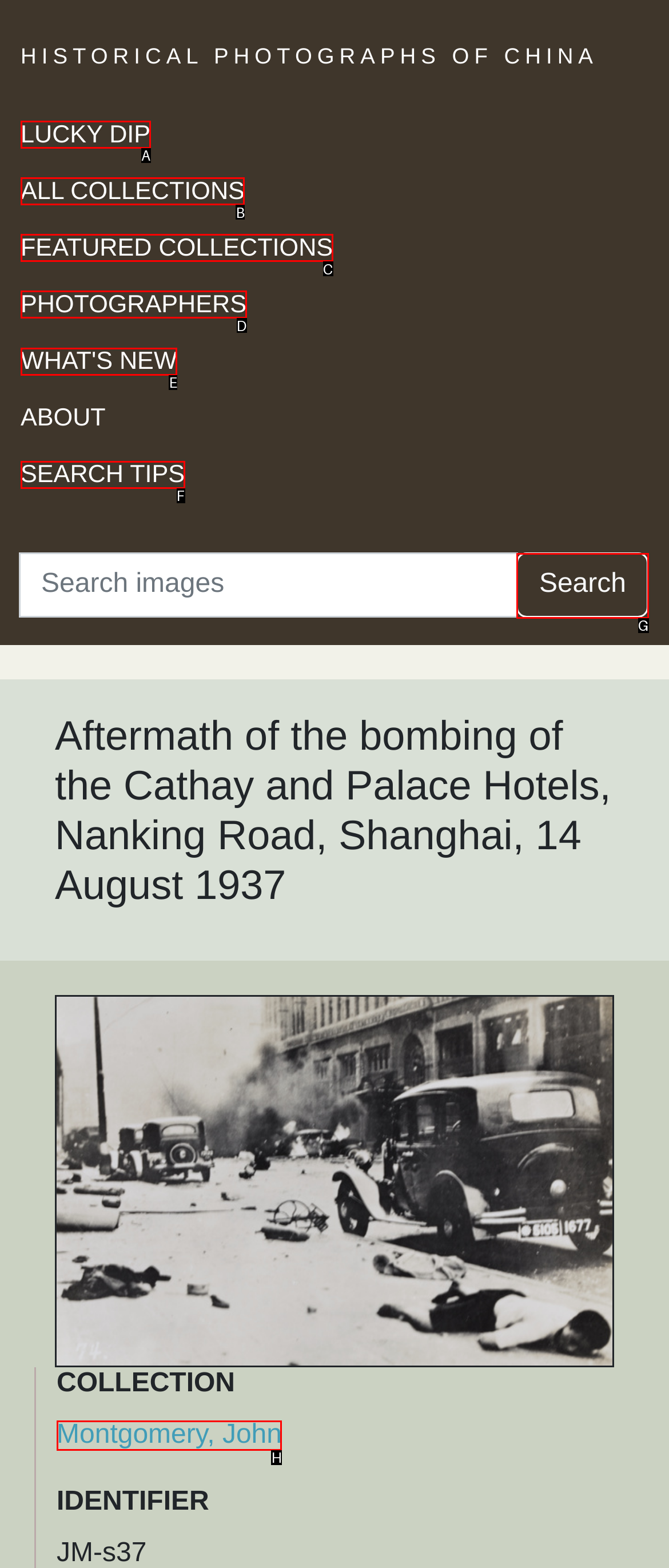Which lettered option should be clicked to achieve the task: View the photographer's information? Choose from the given choices.

H